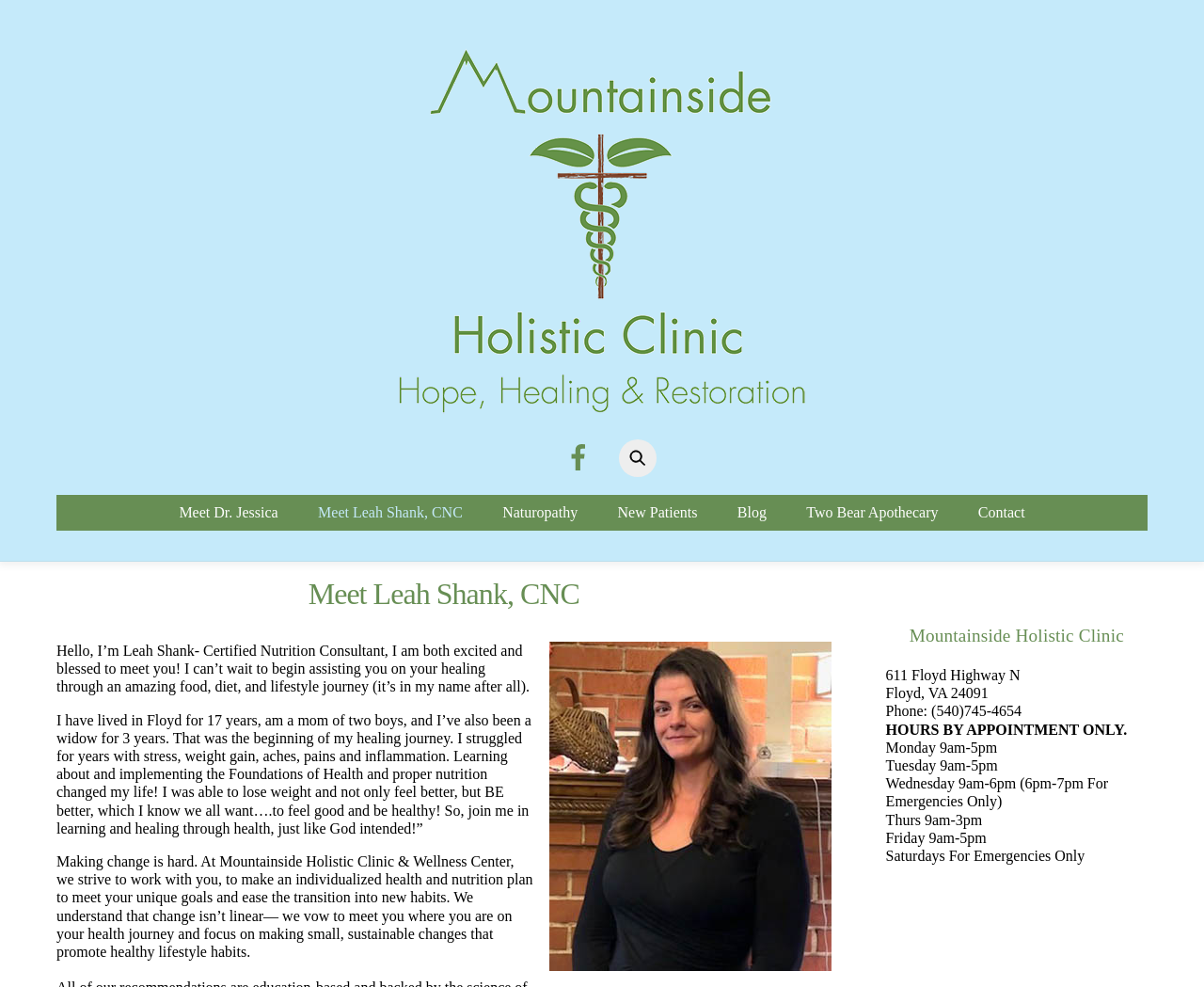What are the hours of operation on Wednesdays?
Using the image as a reference, give an elaborate response to the question.

I found the answer by looking at the StaticText element that lists the hours of operation for each day of the week, and found the hours for Wednesdays.